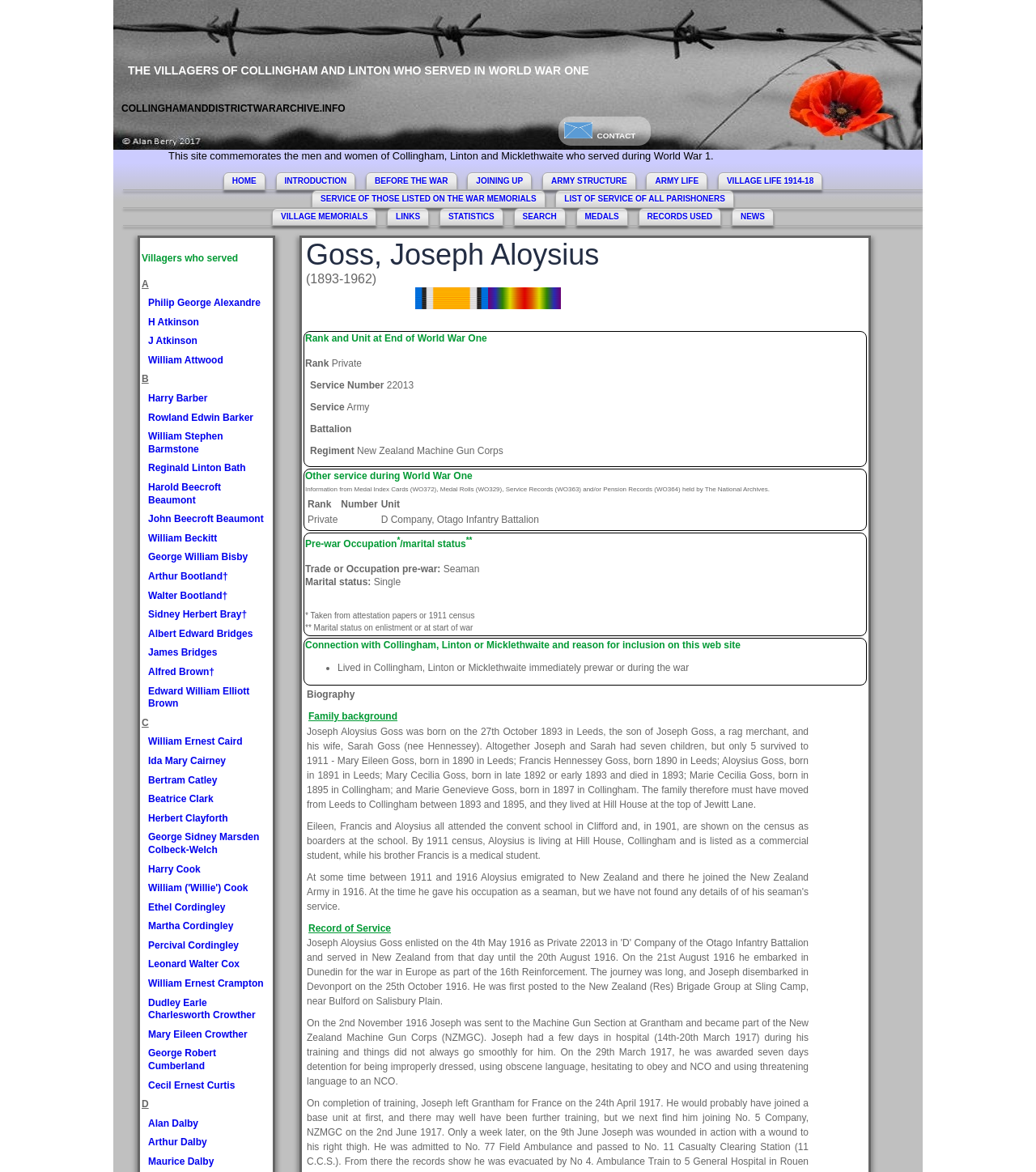Summarize the webpage comprehensively, mentioning all visible components.

The webpage is dedicated to commemorating the men and women of Collingham, Linton, and Micklethwaite who served during World War I. At the top of the page, there are three headings: "THE VILLAGERS OF COLLINGHAM AND LINTON WHO SERVED IN WORLD WAR ONE", "COLLINGHAMANDDISTRICTWARARCHIVE.INFO", and "CONTACT". Below these headings, there is a brief description of the site's purpose.

On the left side of the page, there is a list of links to various sections of the site, including "HOME", "INTRODUCTION", "BEFORE THE WAR", and others. These links are arranged in a horizontal row, with "HOME" at the top left and "NEWS" at the bottom left.

The main content of the page is a list of villagers who served in World War I, organized alphabetically by last name. Each villager's name is a link, and the list is divided into sections by letter, with headings "A", "B", "C", and so on. The list takes up most of the page, with over 40 villagers listed.

On the right side of the page, there is a section with more information about a specific villager, Joseph Aloysius Goss. This section includes a brief description of Goss, his birth and death dates, and images of the British War Medal and Victory Medal. Below this section, there is a table with information about Goss's military service, including his rank, unit, service number, and regiment.

Overall, the page is a tribute to the men and women of Collingham, Linton, and Micklethwaite who served in World War I, and provides a wealth of information about their lives and military service.